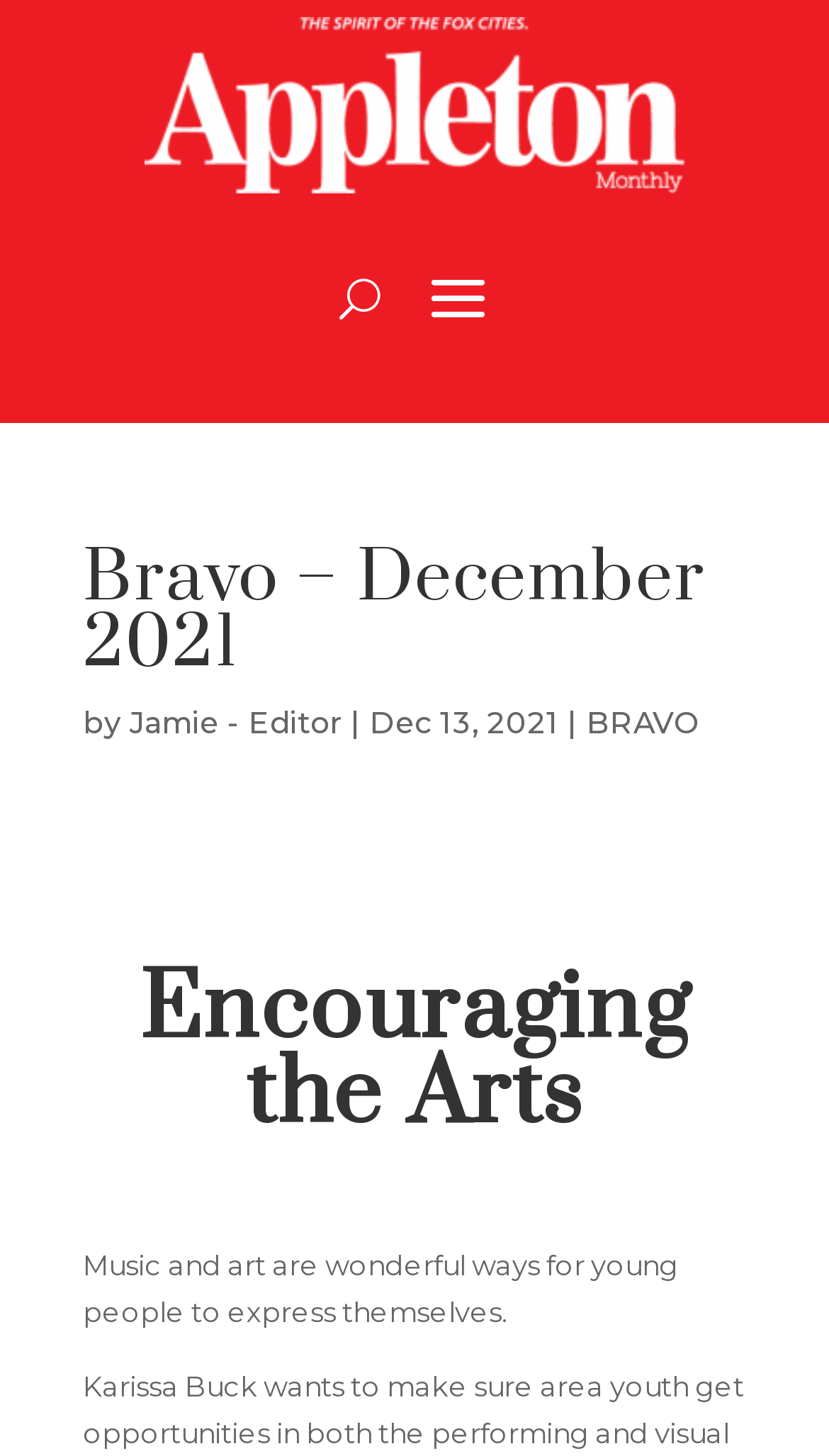Using the information in the image, could you please answer the following question in detail:
What is the theme of the article?

I found the answer by looking at the heading that appears to be a theme or title, which is 'Encouraging the Arts', located below the editor's name.